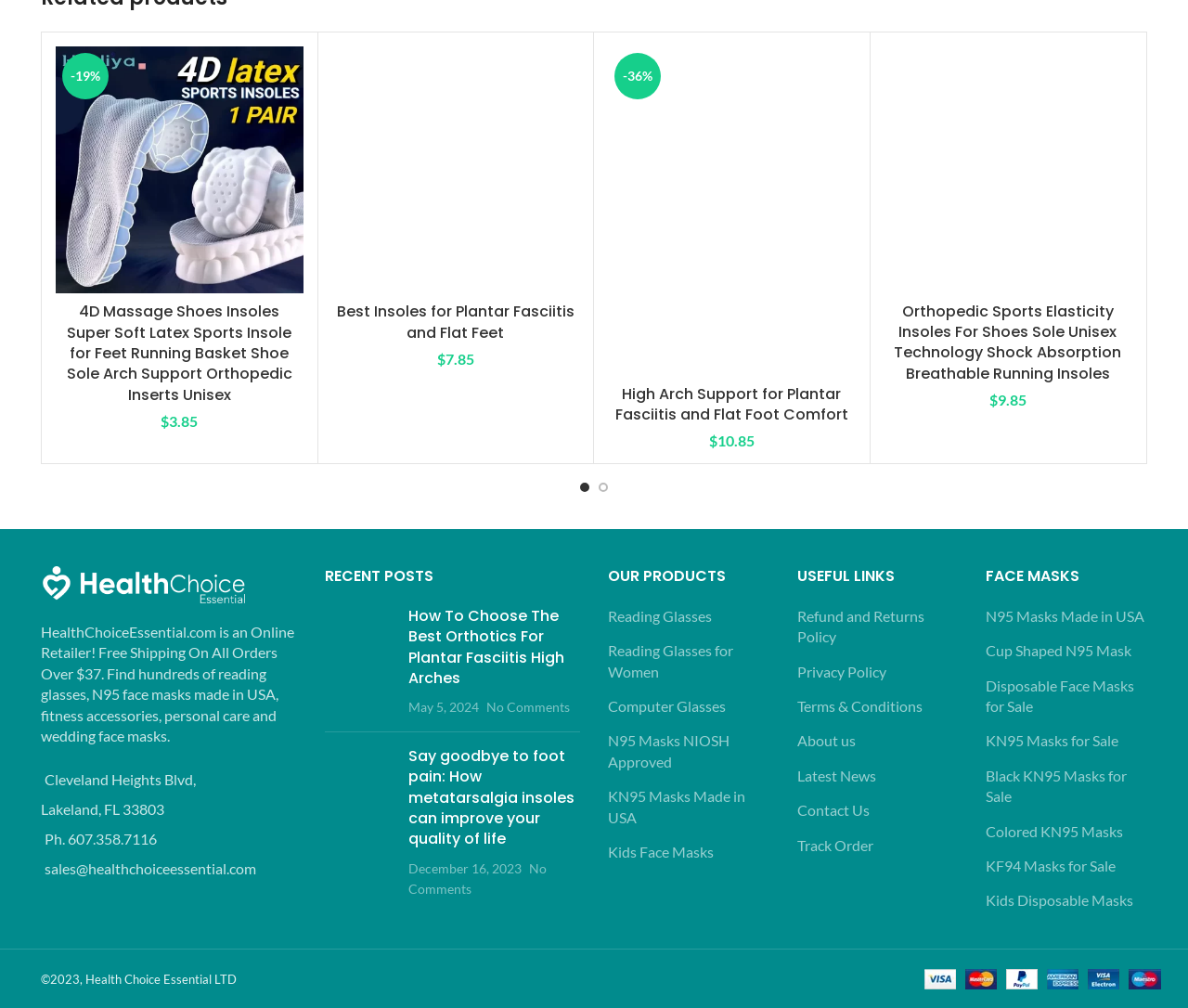Find the bounding box coordinates for the area that must be clicked to perform this action: "Install r-cran-sf package".

None